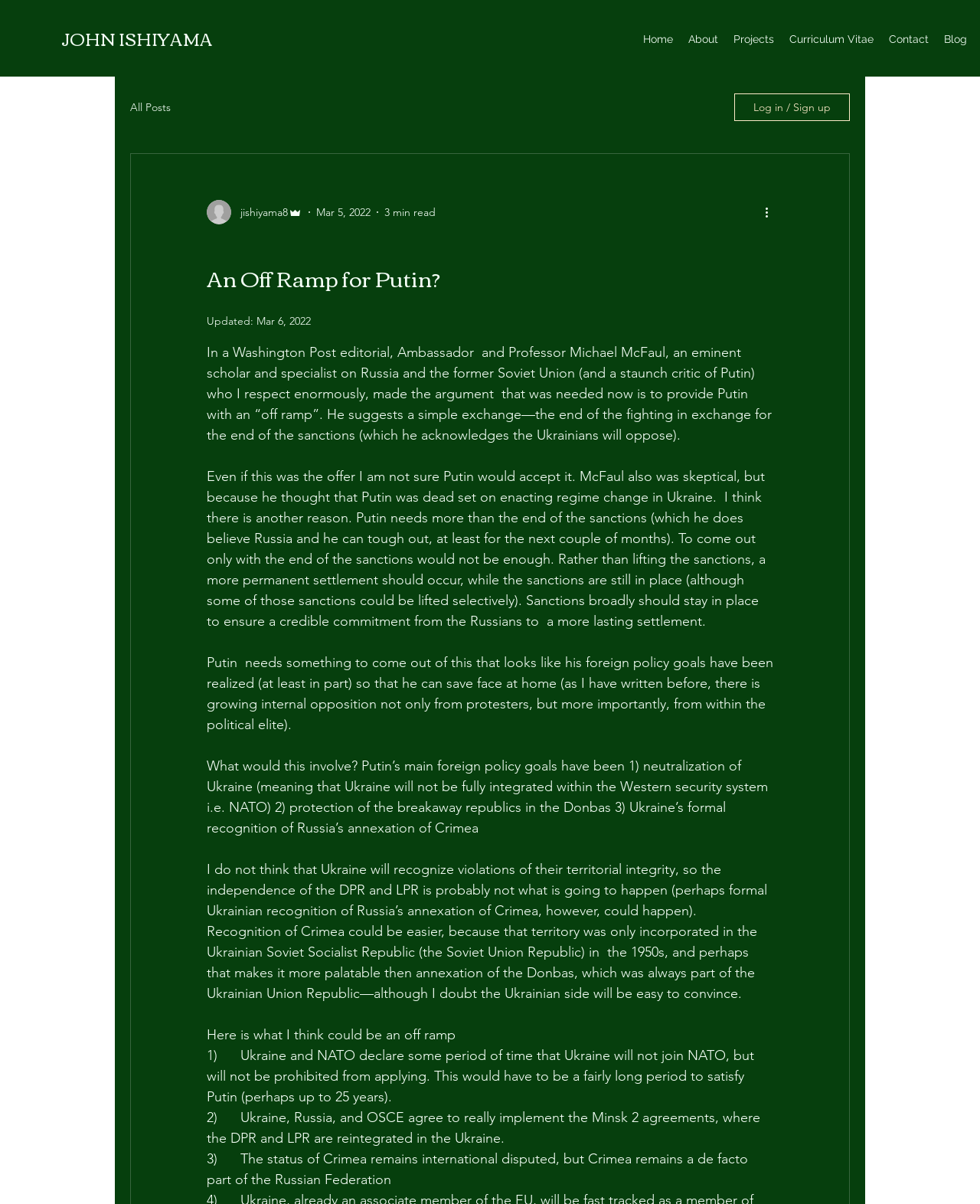What is the topic of the blog post?
Examine the image closely and answer the question with as much detail as possible.

The blog post discusses Putin's foreign policy goals, specifically in relation to Ukraine, and proposes an 'off ramp' for Putin. The topic is evident from the content of the blog post.